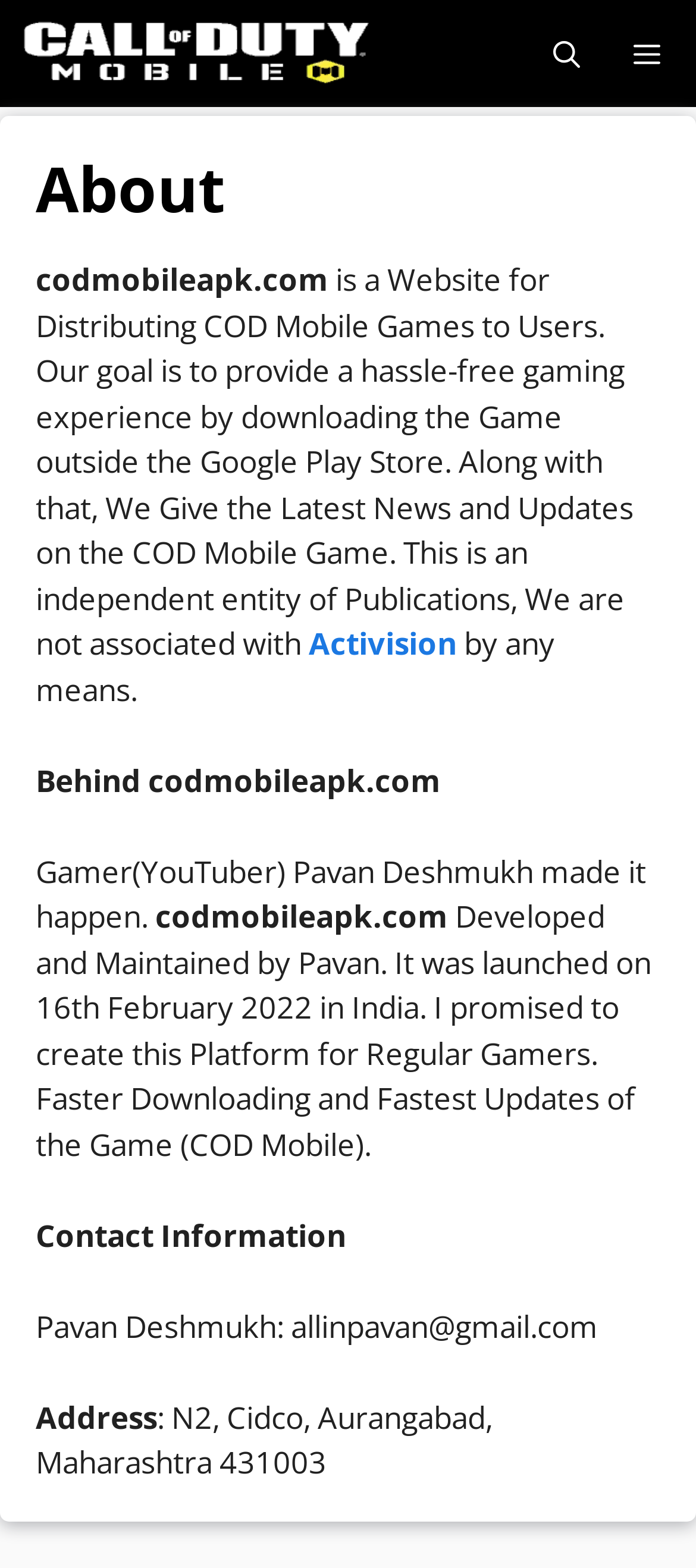Please determine the bounding box coordinates for the UI element described here. Use the format (top-left x, top-left y, bottom-right x, bottom-right y) with values bounded between 0 and 1: Activision

[0.444, 0.397, 0.656, 0.423]